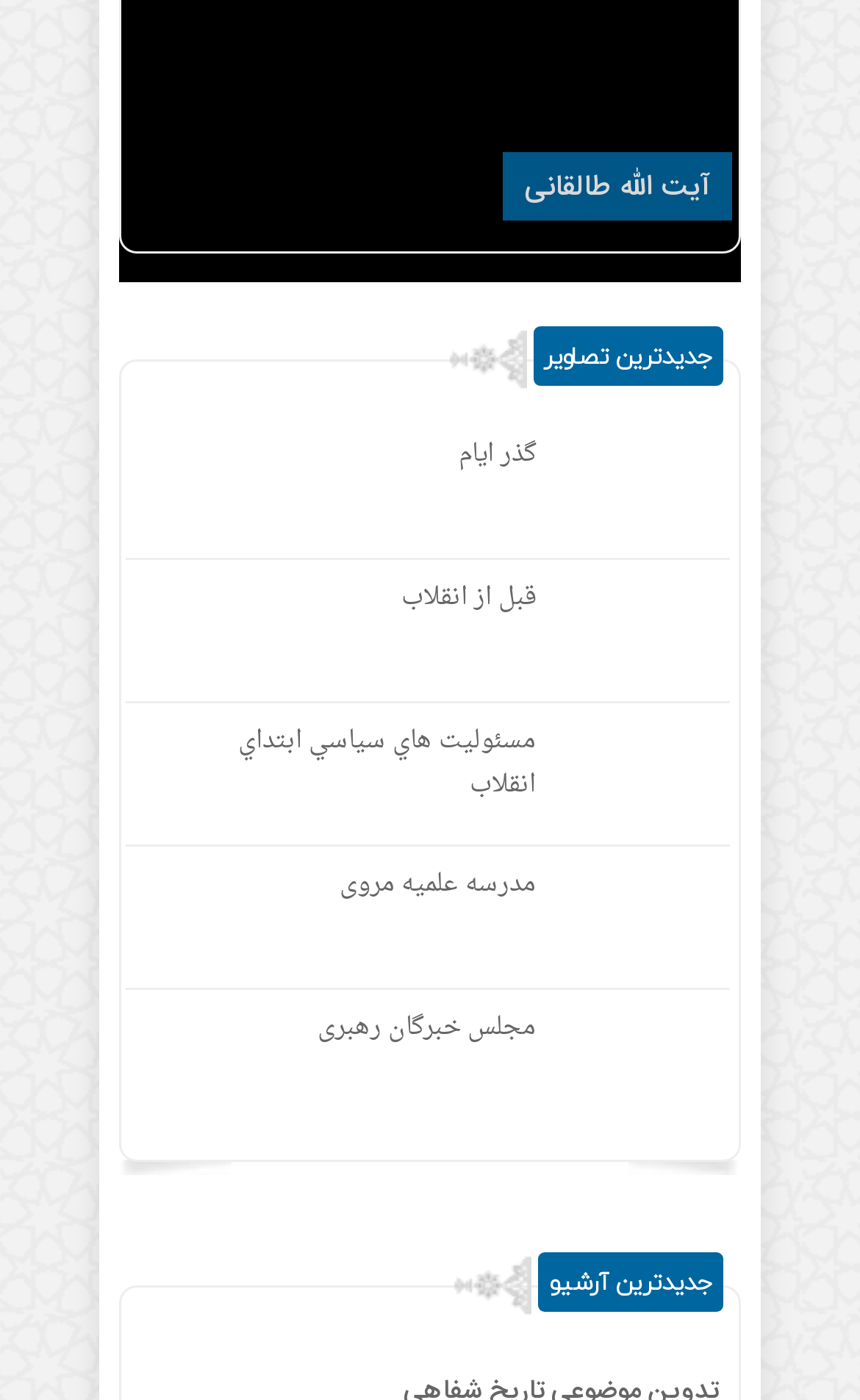What is the second heading on the webpage?
Using the image as a reference, give an elaborate response to the question.

The second heading on the webpage is 'جدیدترین آرشیو' which is located at the bottom of the webpage with a bounding box coordinate of [0.626, 0.894, 0.841, 0.936]. It is a separate section from the first heading 'جدیدترین تصاویر'.